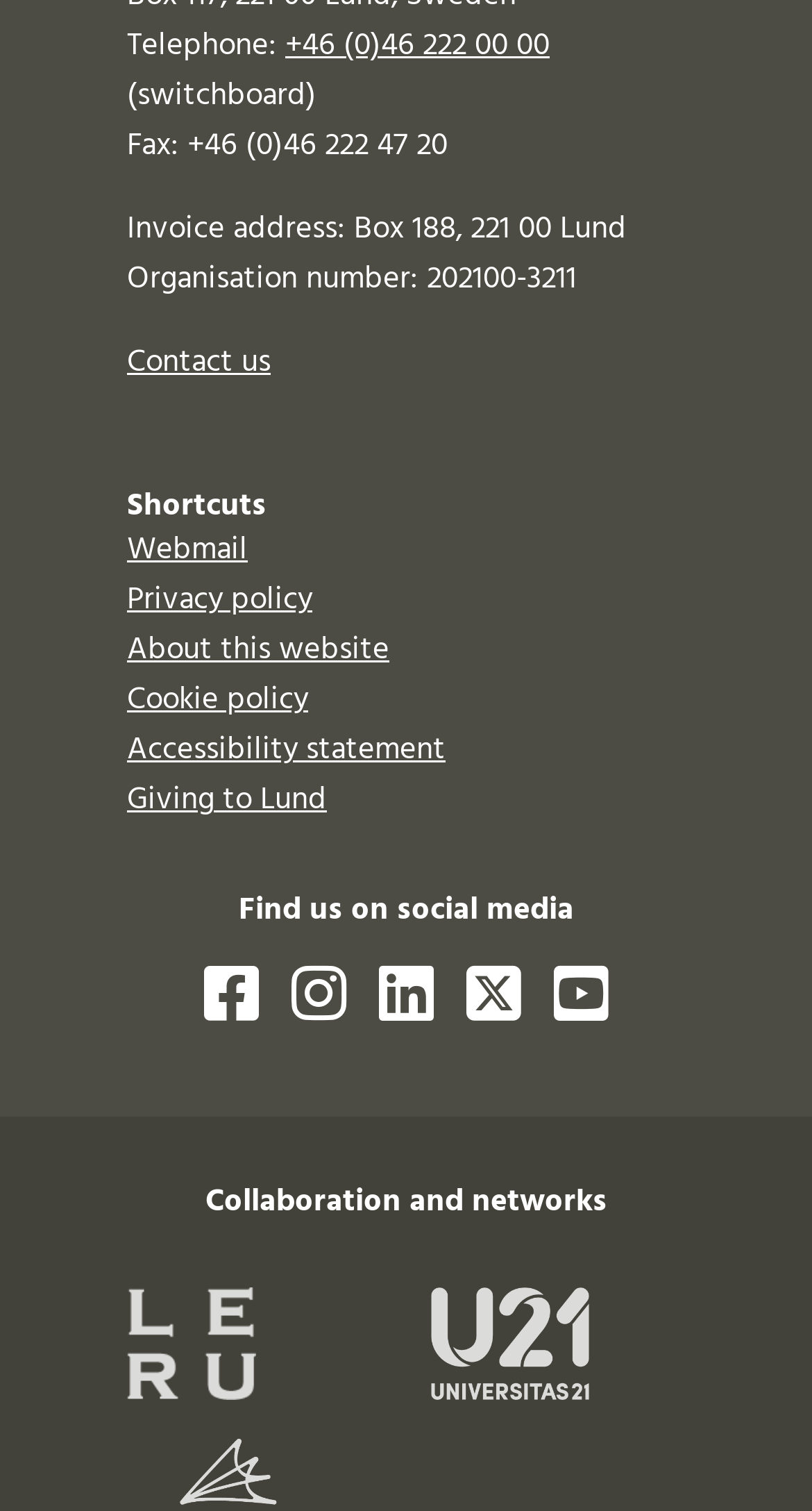Select the bounding box coordinates of the element I need to click to carry out the following instruction: "Follow on Facebook".

[0.251, 0.638, 0.318, 0.684]